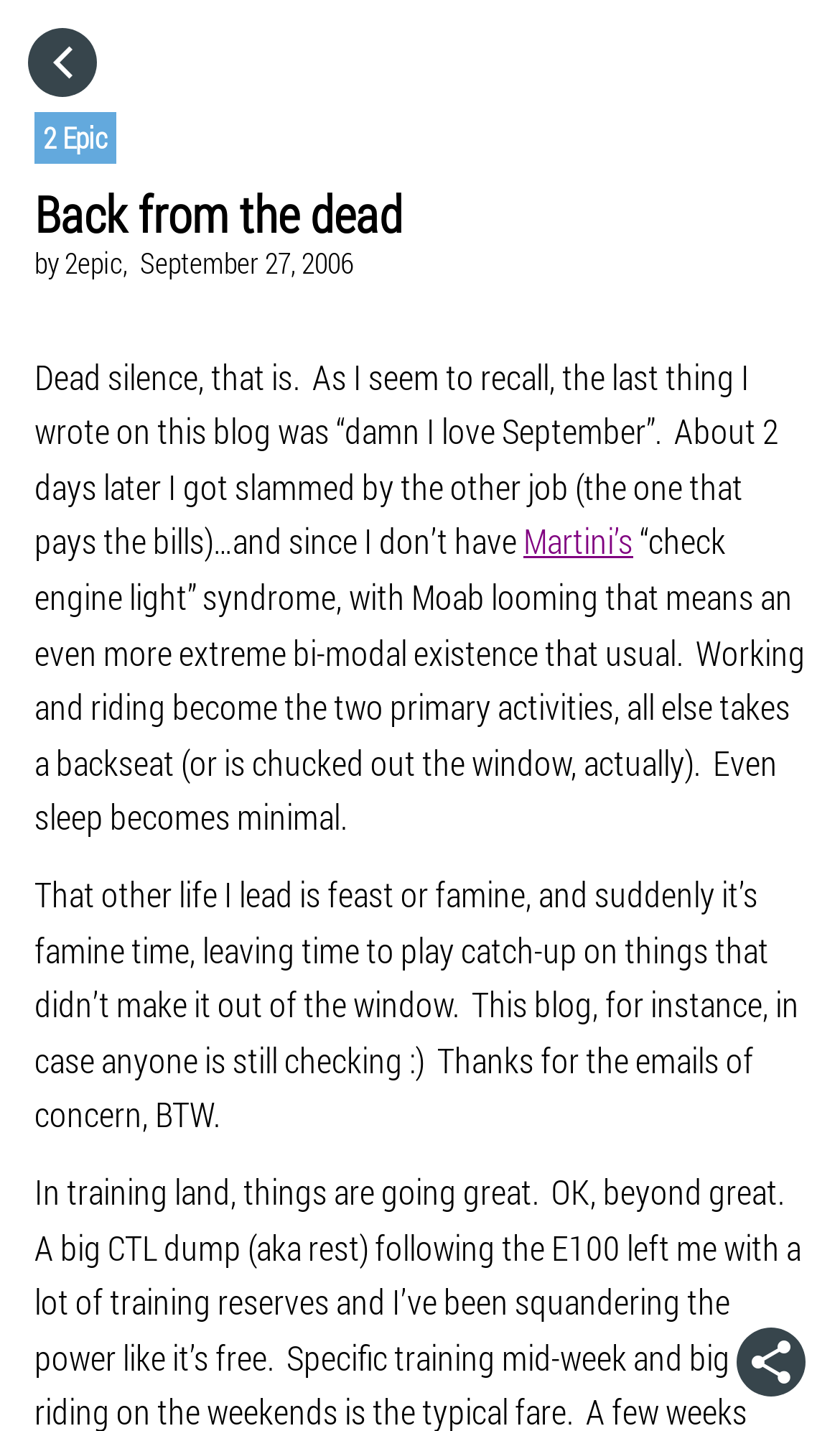Use a single word or phrase to answer the question: 
What is the author's current situation?

Busy with work